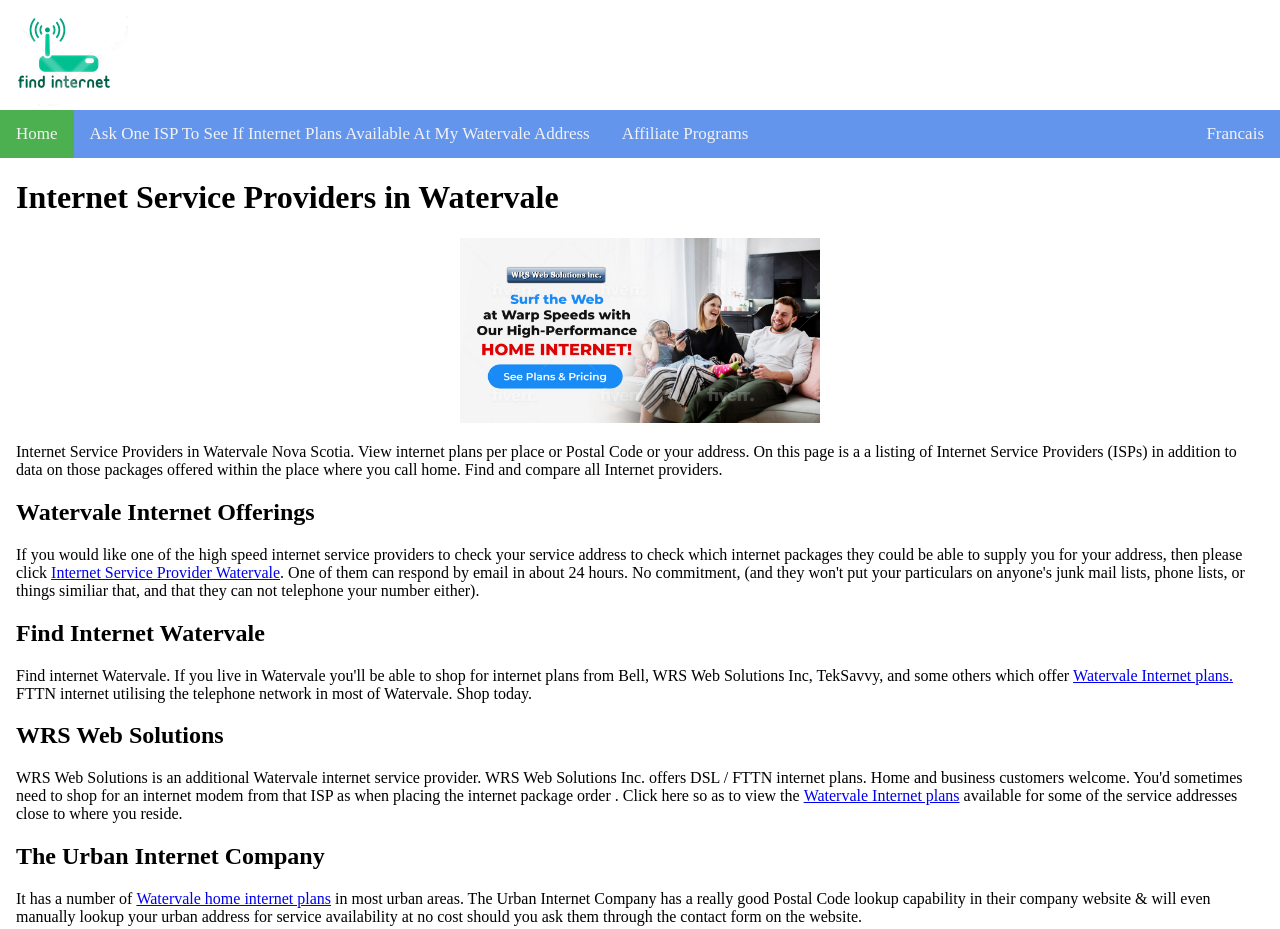Please provide a brief answer to the following inquiry using a single word or phrase:
How can I check internet plans available at my address?

Click on 'Ask One ISP'